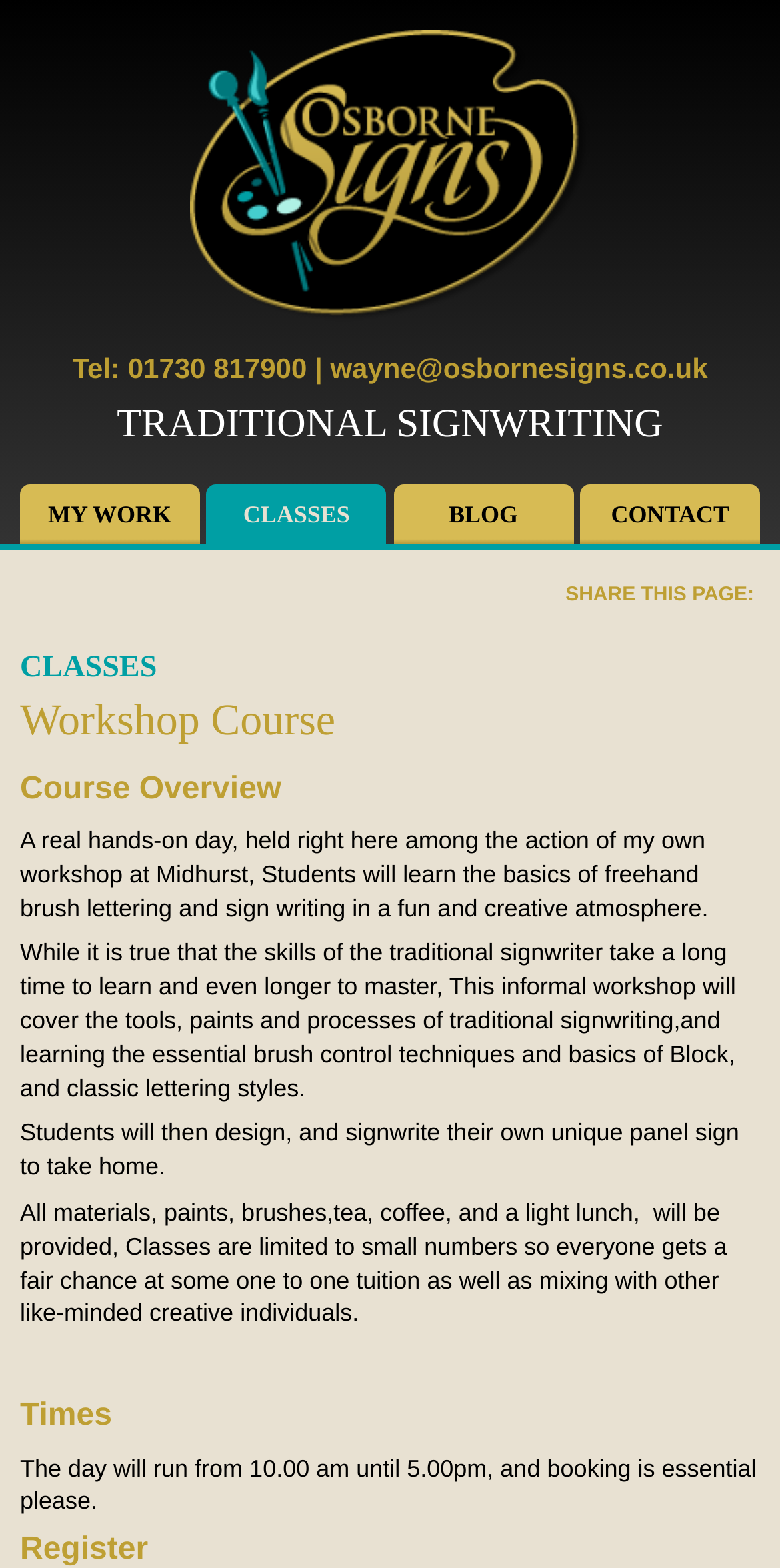How many students can attend the workshop course?
Refer to the screenshot and respond with a concise word or phrase.

Small numbers